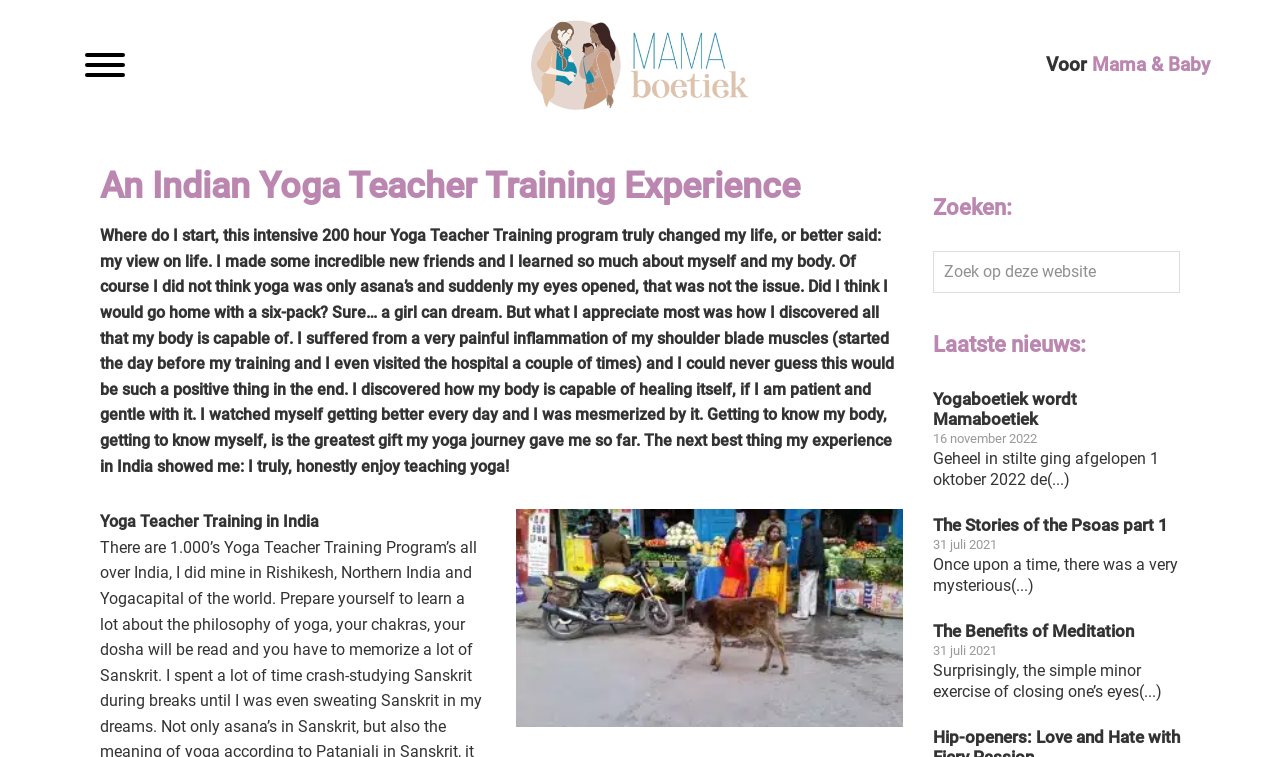Using the image as a reference, answer the following question in as much detail as possible:
What is the name of the website or organization?

I found this answer by looking at the link 'Mama Boetiek / Yogaboetiek' which suggests that it is the name of the website or organization.